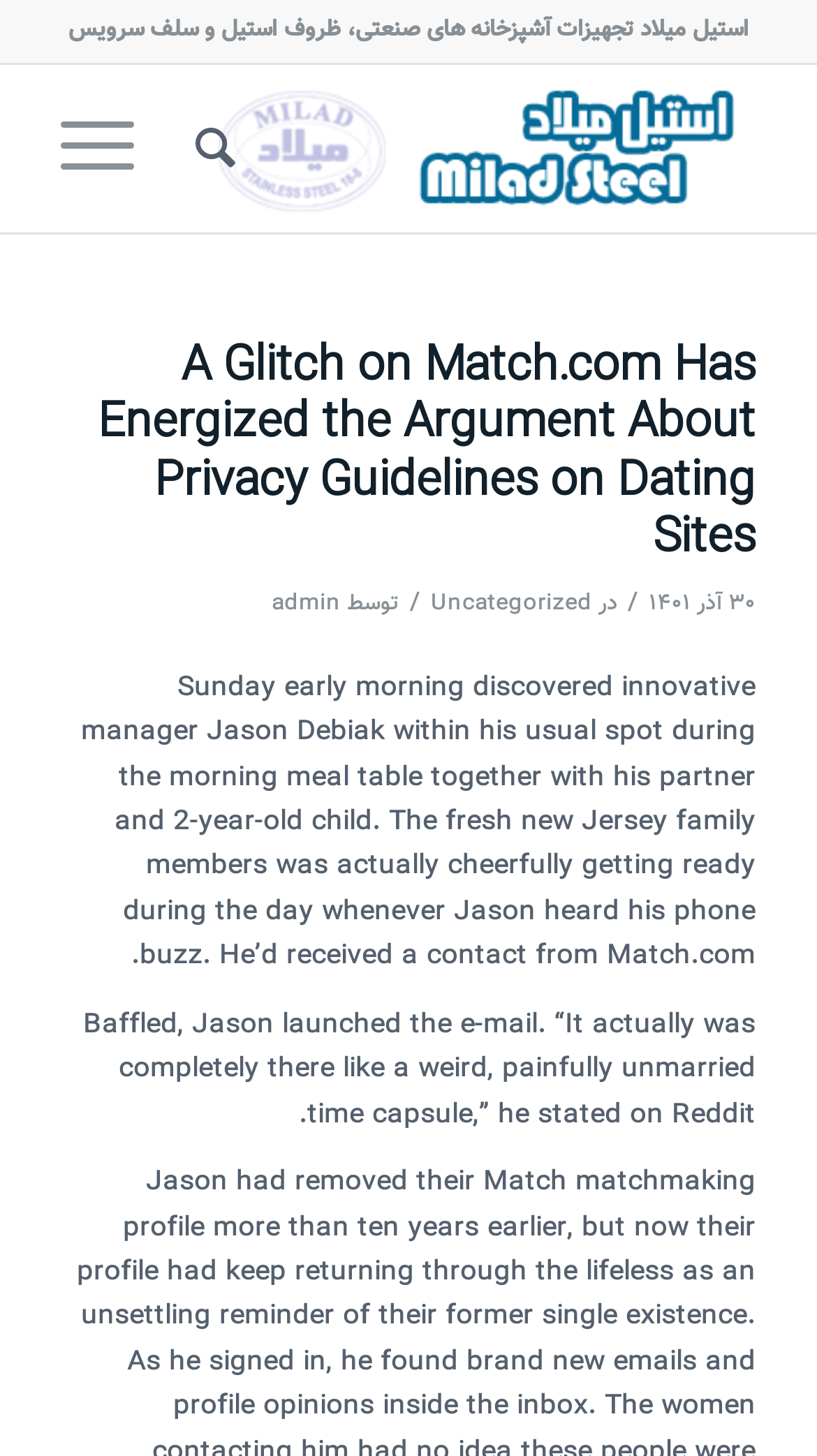Provide a single word or phrase answer to the question: 
What is the name of the website?

استیل میلاد